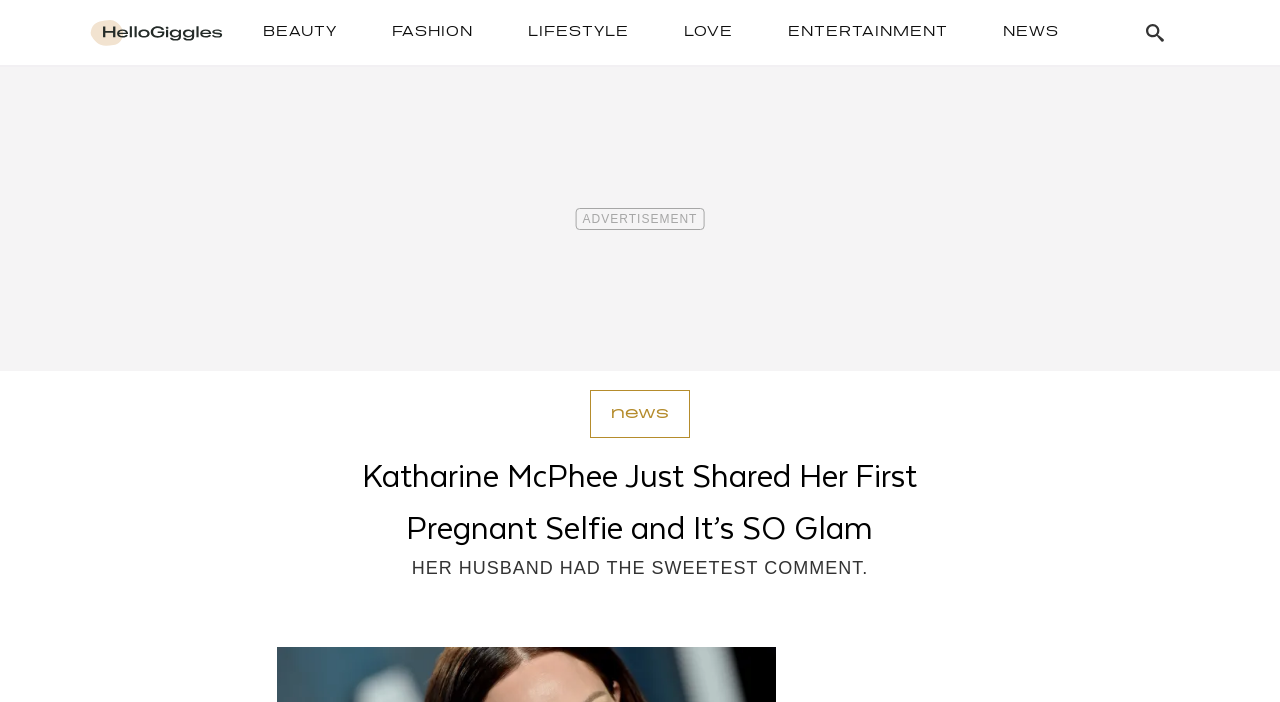Create an elaborate caption that covers all aspects of the webpage.

The webpage is about Katharine McPhee sharing her first pregnant photo. At the top left, there is a link to "HelloGiggles" accompanied by an image. Below this, there are six links to different categories: "BEAUTY", "FASHION", "LIFESTYLE", "LOVE", "ENTERTAINMENT", and "NEWS", which are evenly spaced across the top of the page. 

To the right of these links, there is a search button with a small image inside. Below the search button, there is a large advertisement iframe that takes up most of the width of the page. 

The main content of the page starts with a heading that reads "Katharine McPhee Just Shared Her First Pregnant Selfie and It’s SO Glam". Below this heading, there is a paragraph of text that mentions her husband's sweet comment. At the very bottom of the page, there is a small link.